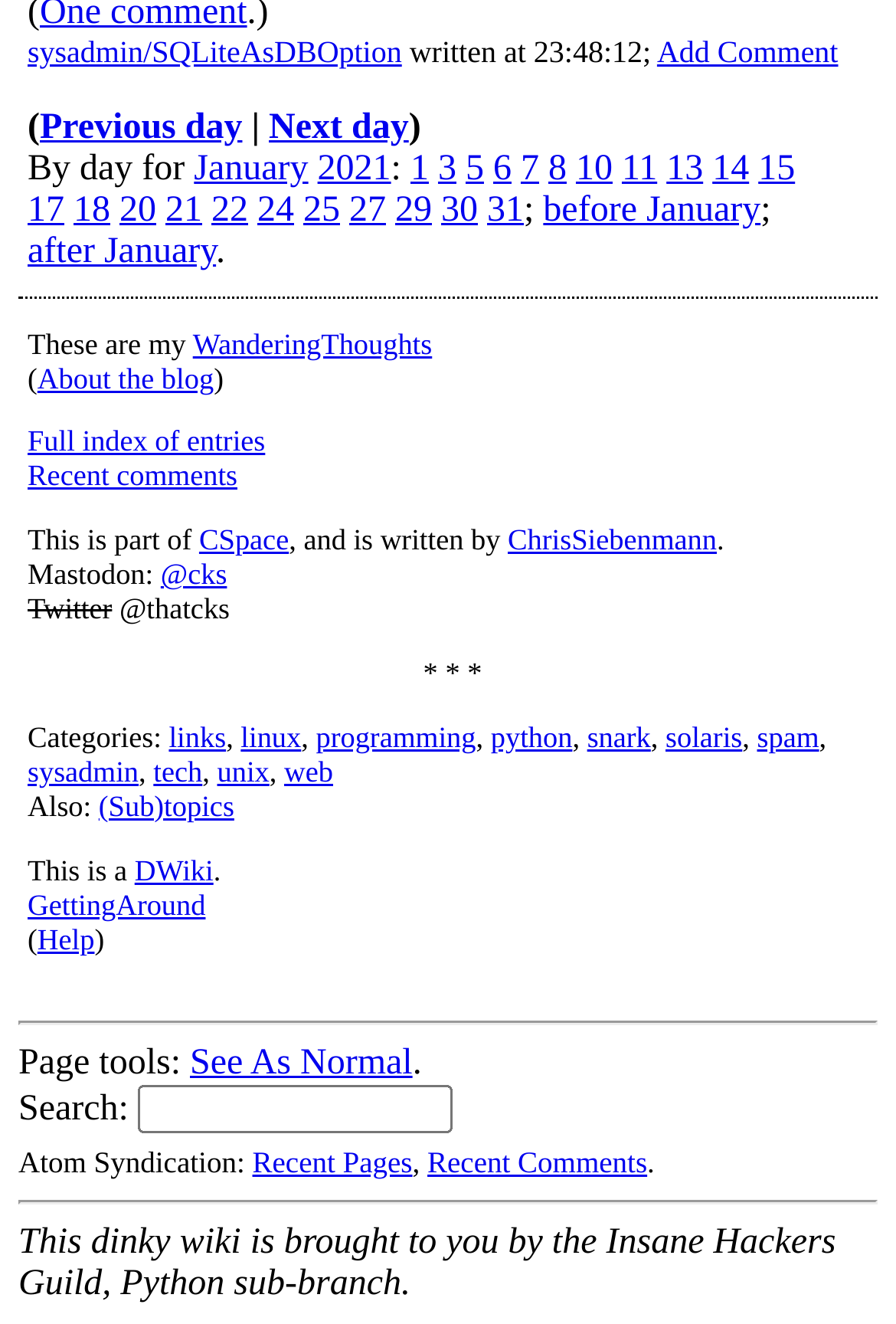Who is the author of the blog?
Using the information from the image, provide a comprehensive answer to the question.

I found the author's name by looking at the text 'This is part of CSpace, and is written by' which is followed by a link 'ChrisSiebenmann'.